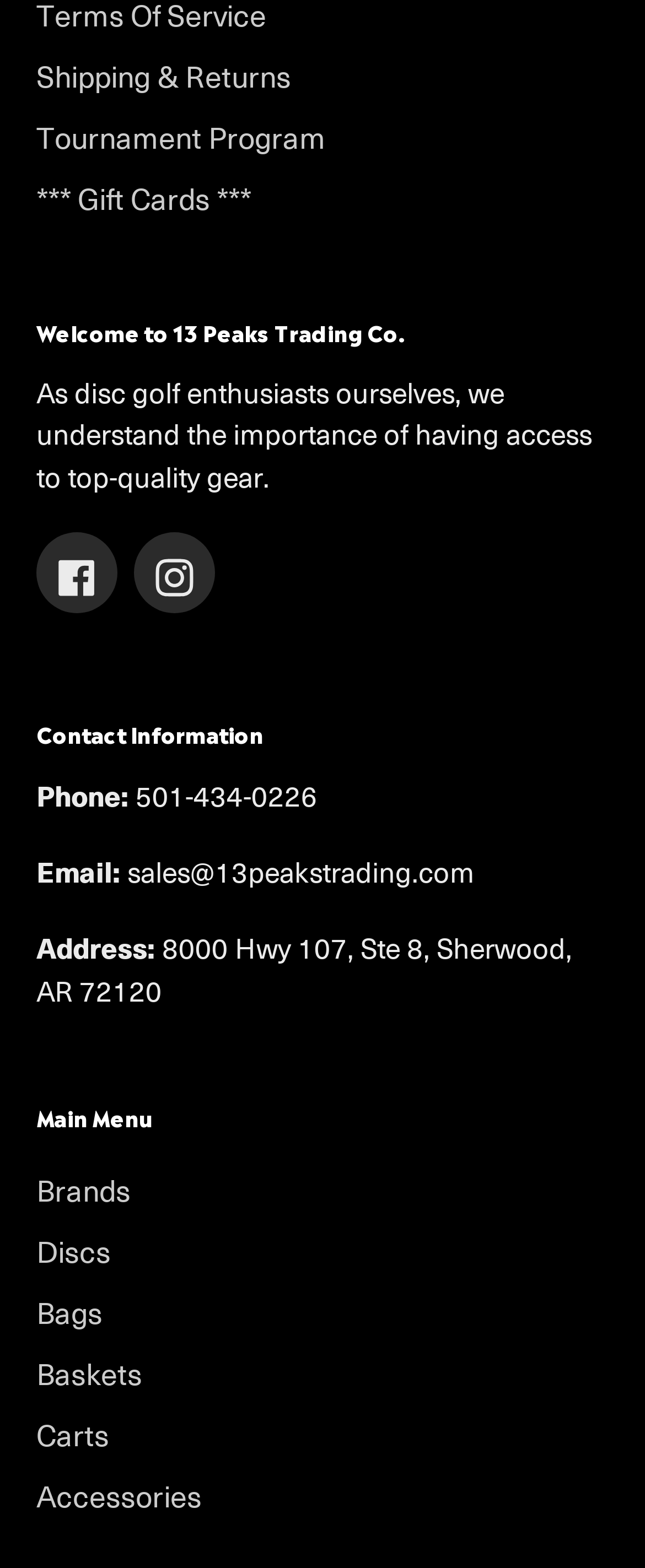Using the description "Tournament Program", predict the bounding box of the relevant HTML element.

[0.056, 0.074, 0.505, 0.1]